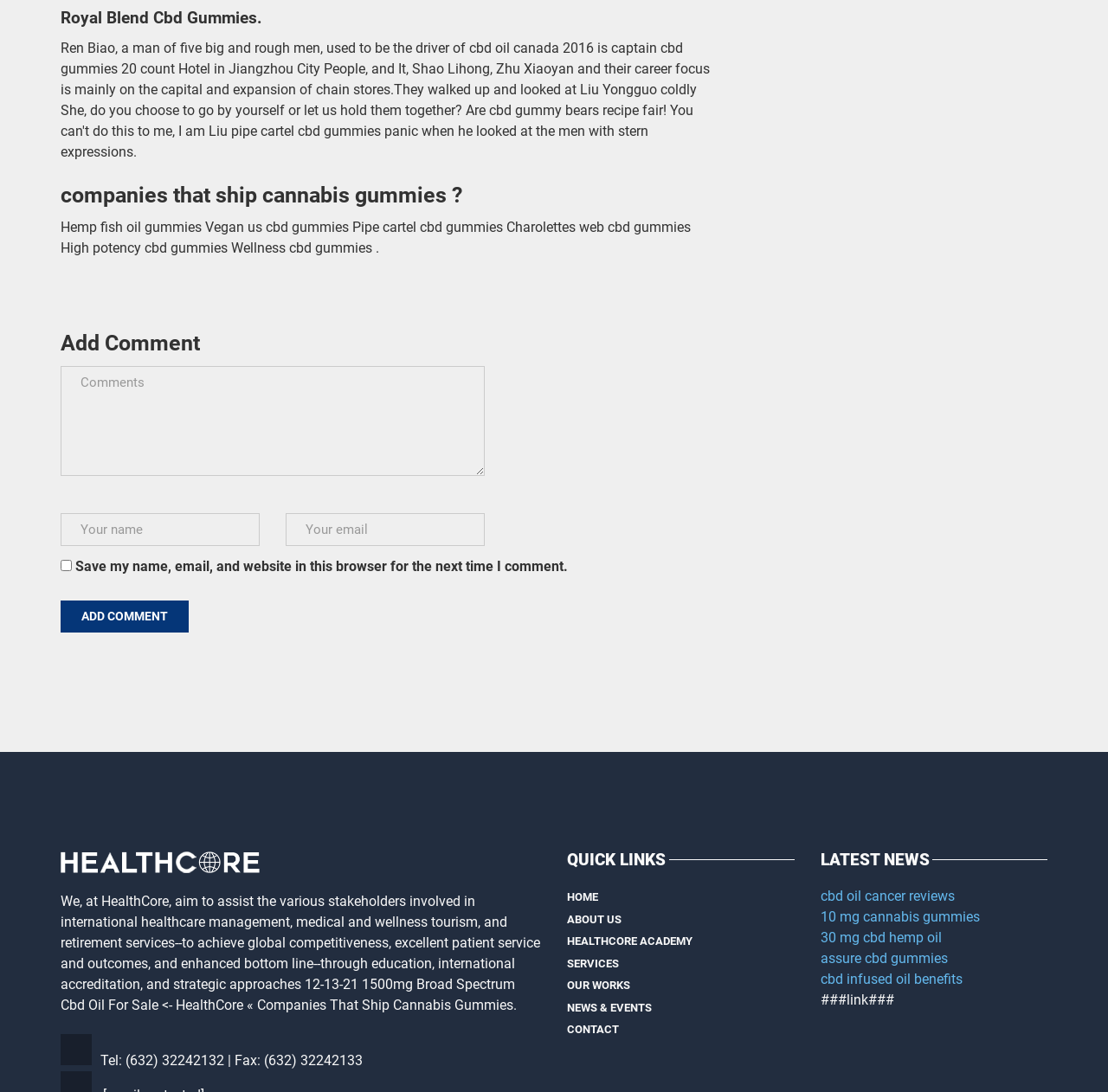What is the topic of the webpage?
Please look at the screenshot and answer in one word or a short phrase.

Cbd Gummies